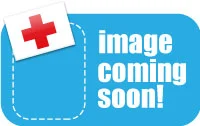Offer an in-depth caption for the image.

The image features a bright blue background with a playful design, showcasing a medical symbol in red on a white card. The text prominently displays "image coming soon!" indicating that a future visual element is anticipated. This image is likely used in a context related to health or medical services, possibly in relation to the Matfield MOT Centre, which offers NHS discounts for vehicle inspections. The inclusion of the medical symbol suggests a focus on healthcare professionals and services that cater to NHS staff, helping to create a welcoming and informative atmosphere for users seeking automotive services.